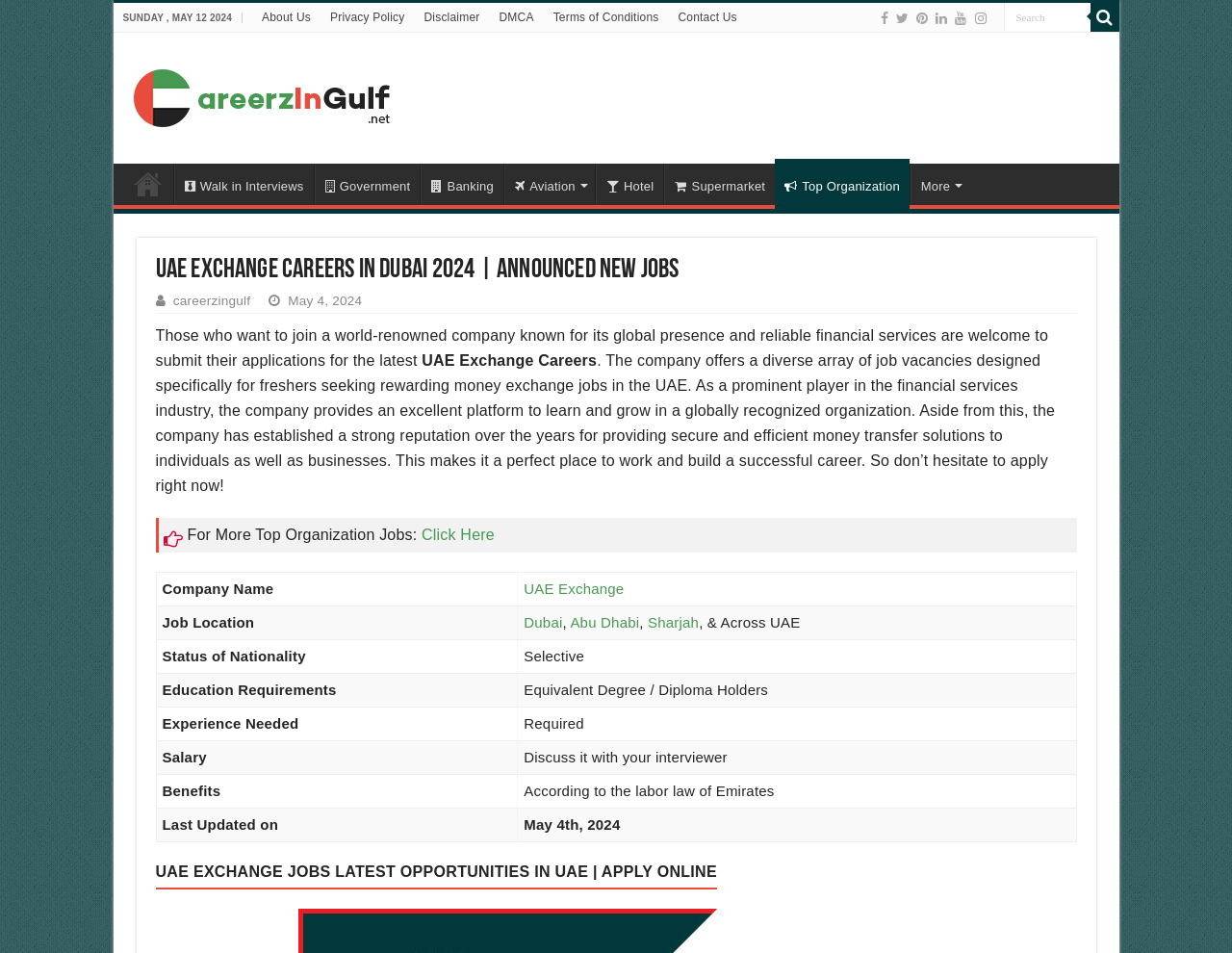Determine the bounding box for the UI element as described: "Supermarket". The coordinates should be represented as four float numbers between 0 and 1, formatted as [left, top, right, bottom].

[0.539, 0.172, 0.629, 0.214]